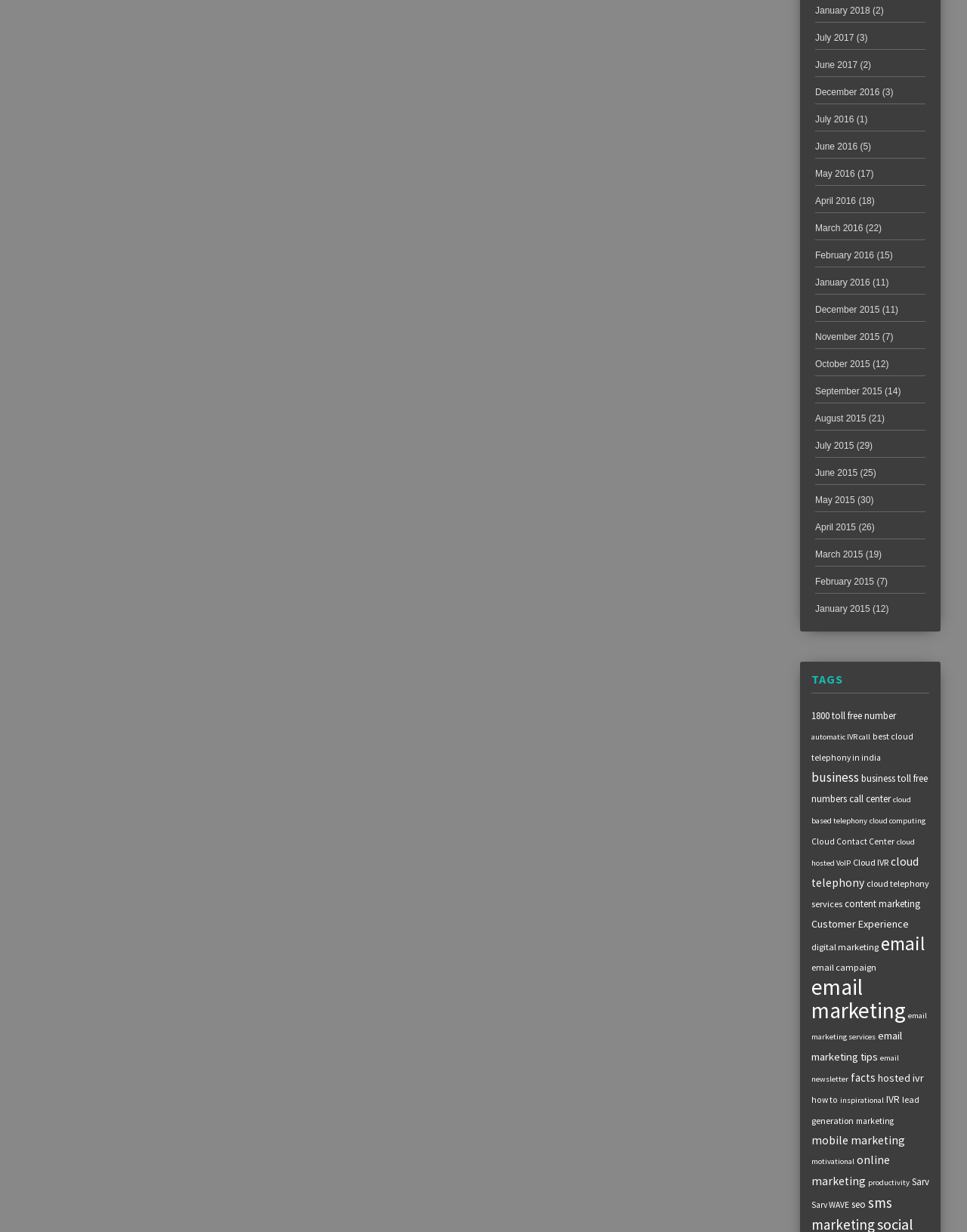Determine the bounding box coordinates in the format (top-left x, top-left y, bottom-right x, bottom-right y). Ensure all values are floating point numbers between 0 and 1. Identify the bounding box of the UI element described by: motivational

[0.839, 0.939, 0.884, 0.947]